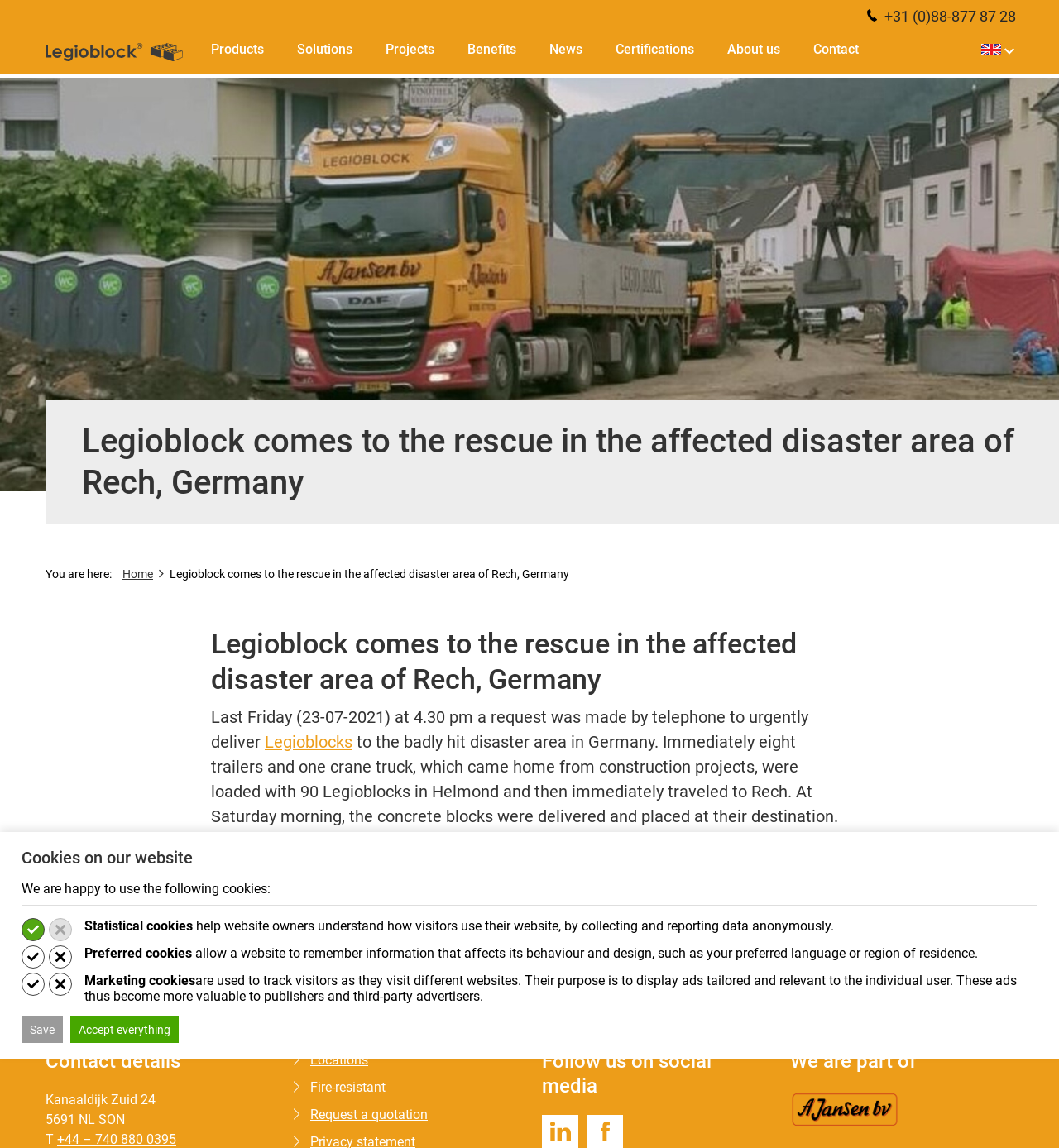Can you identify the bounding box coordinates of the clickable region needed to carry out this instruction: 'Click the 'Save' button'? The coordinates should be four float numbers within the range of 0 to 1, stated as [left, top, right, bottom].

[0.02, 0.885, 0.059, 0.908]